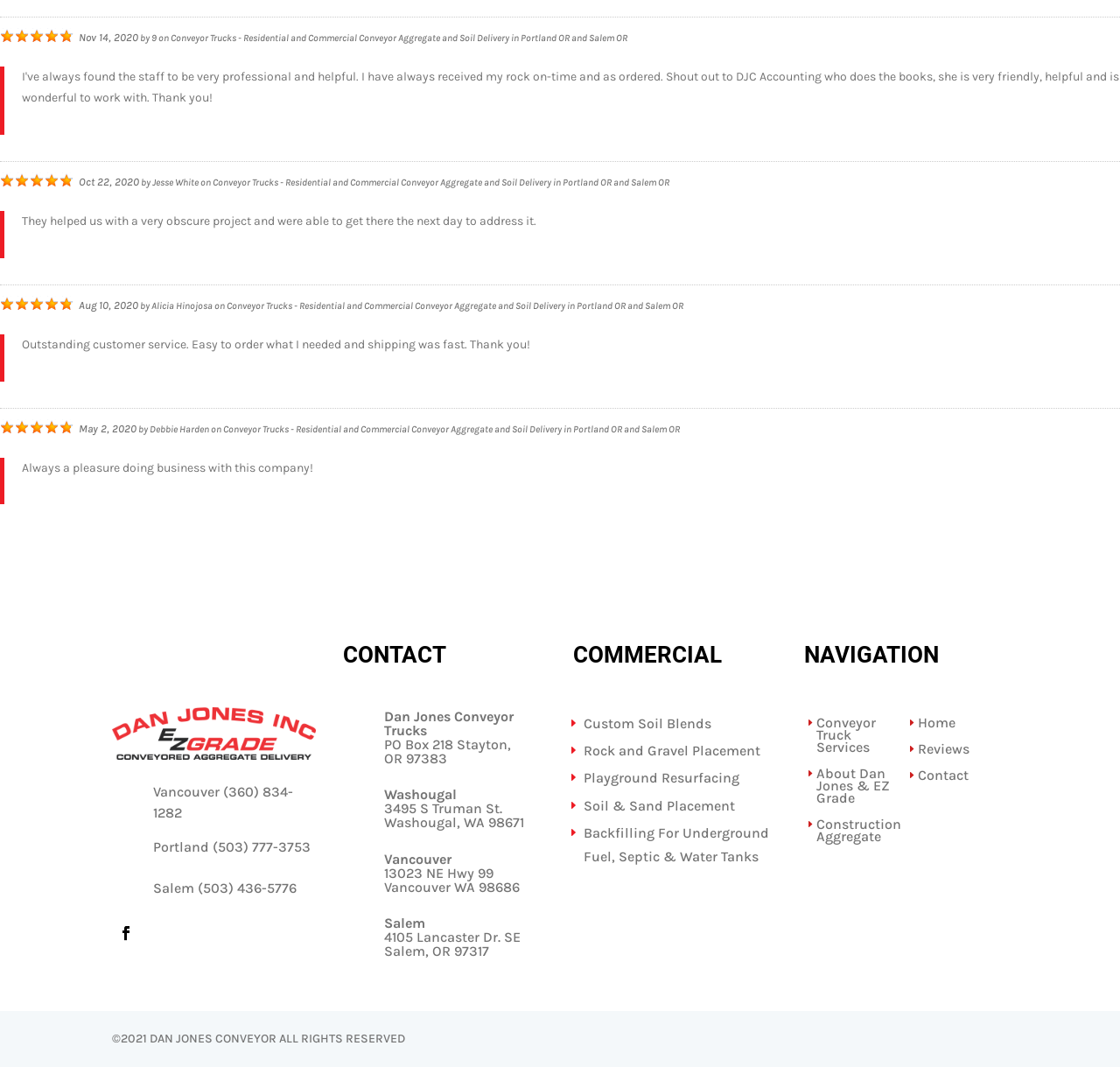What is the phone number for the Vancouver location?
Please ensure your answer is as detailed and informative as possible.

I found the phone number for the Vancouver location by looking at the 'CONTACT' section on the webpage, which is located at the bottom of the page. The phone number is listed next to 'Vancouver' and is '(360) 834-1282'.